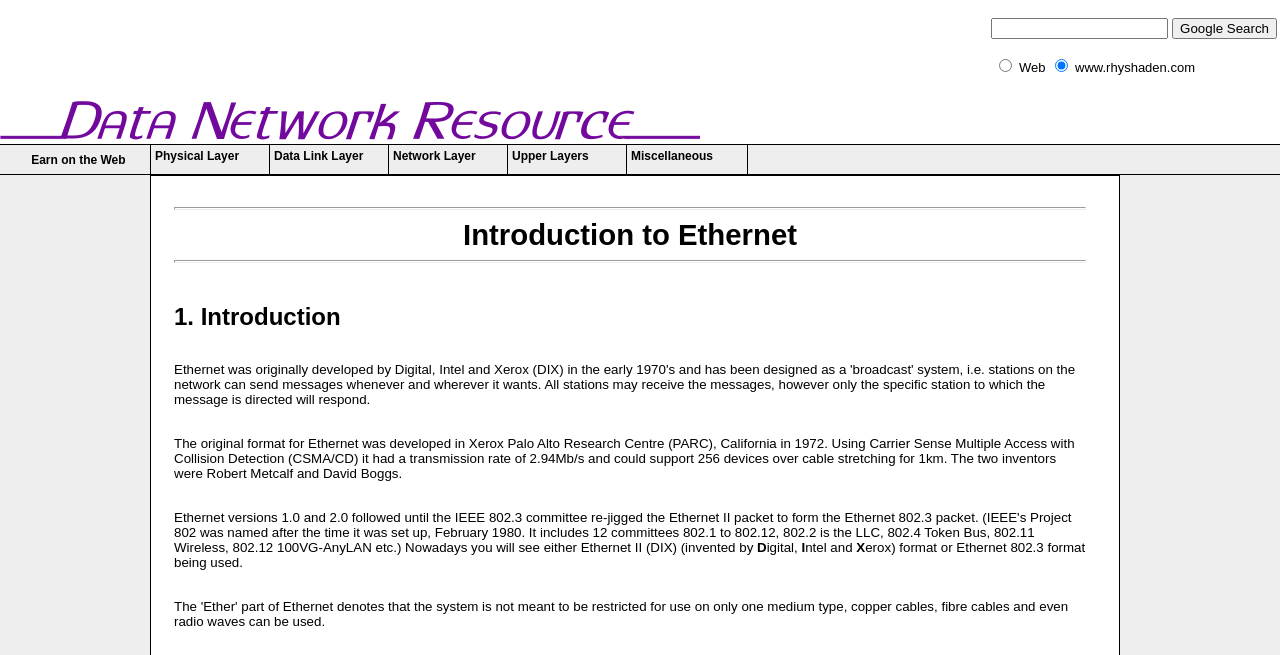Determine the bounding box coordinates of the region I should click to achieve the following instruction: "Go to Earn on the Web". Ensure the bounding box coordinates are four float numbers between 0 and 1, i.e., [left, top, right, bottom].

[0.024, 0.234, 0.098, 0.255]